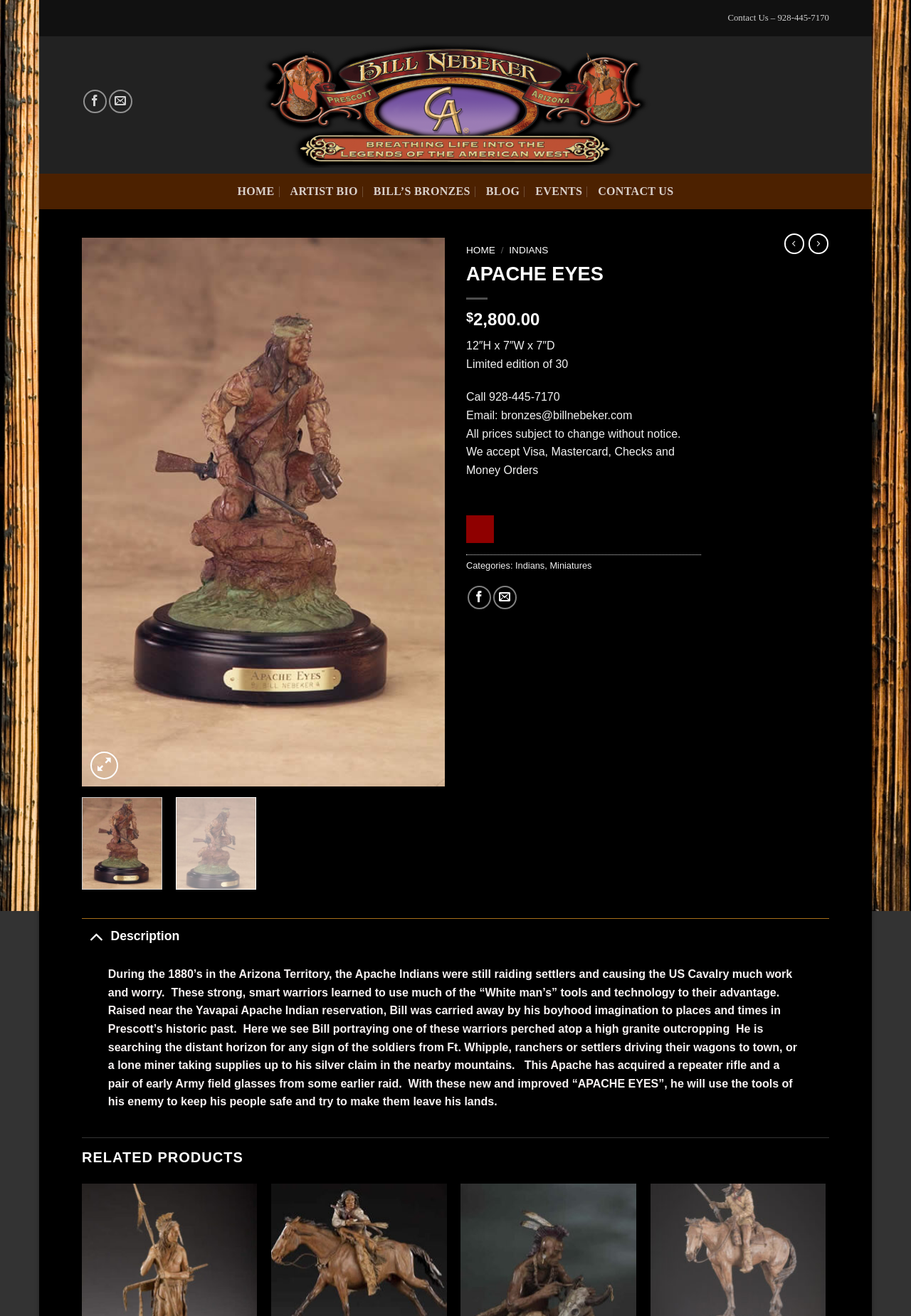What is the name of the artist?
Please respond to the question with a detailed and thorough explanation.

The name of the artist can be found in the link 'Bill Nebeker' which is located at the top of the webpage, and also in the image 'Bill Nebeker' which is next to the link.